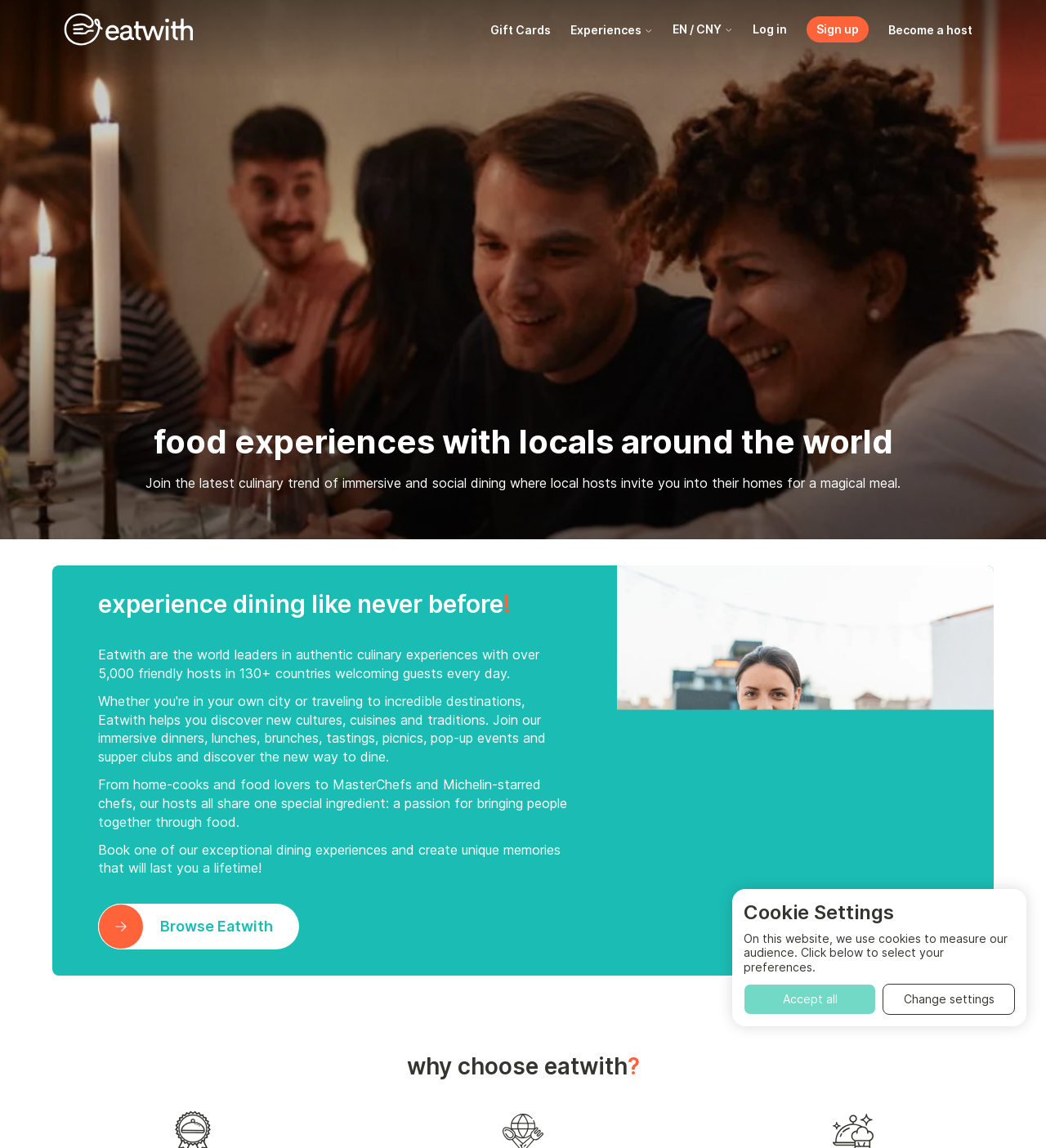What is the role of the hosts?
Examine the webpage screenshot and provide an in-depth answer to the question.

The text 'where local hosts invite you into their homes for a magical meal' implies that the hosts play a role in inviting guests into their homes for a dining experience.